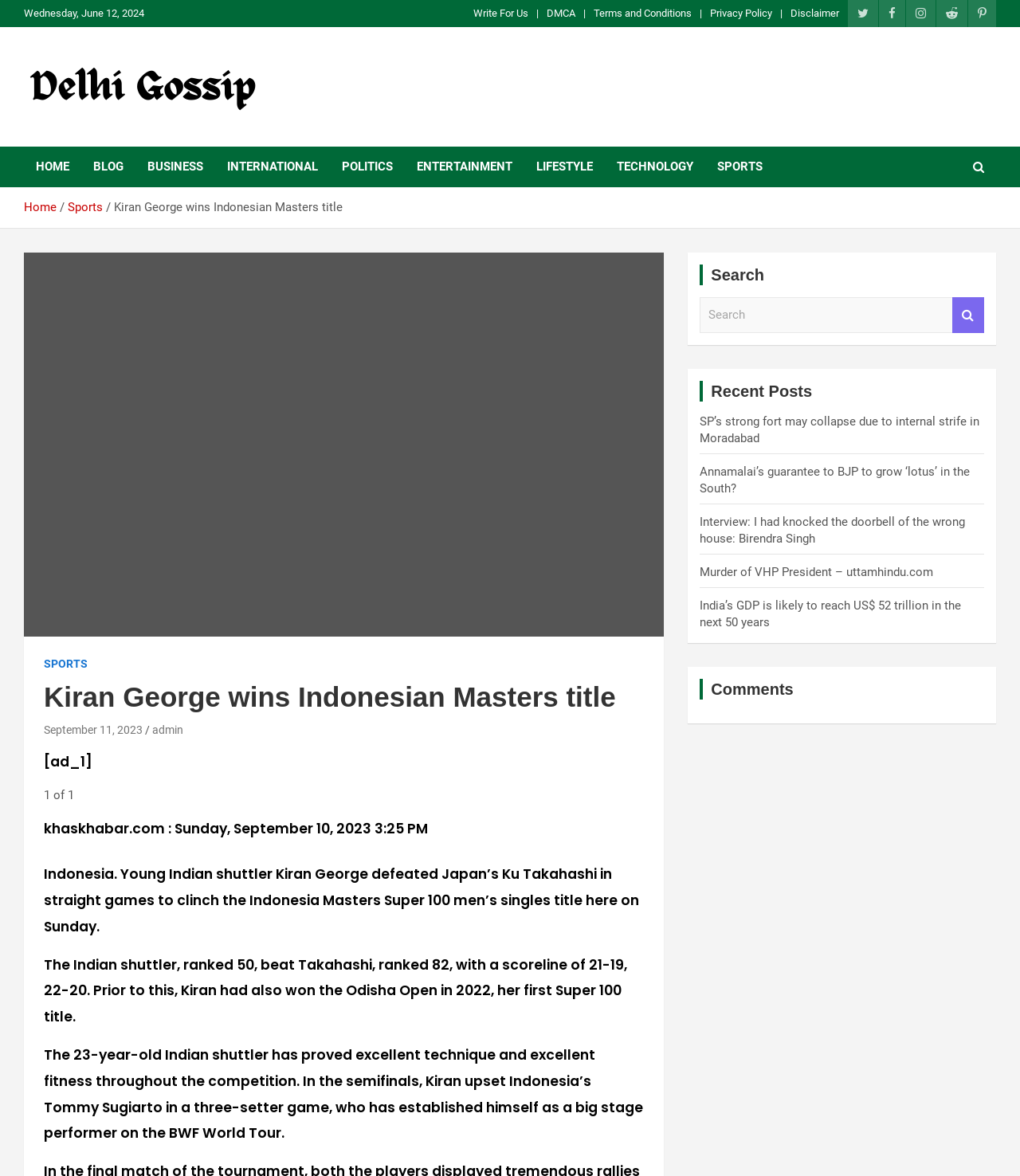Examine the screenshot and answer the question in as much detail as possible: What is the main topic of the article?

The main topic of the article is about Kiran George, an Indian shuttler, winning the Indonesian Masters title. This is evident from the heading 'Kiran George wins Indonesian Masters title' and the subsequent paragraphs that provide details about the tournament and Kiran's performance.